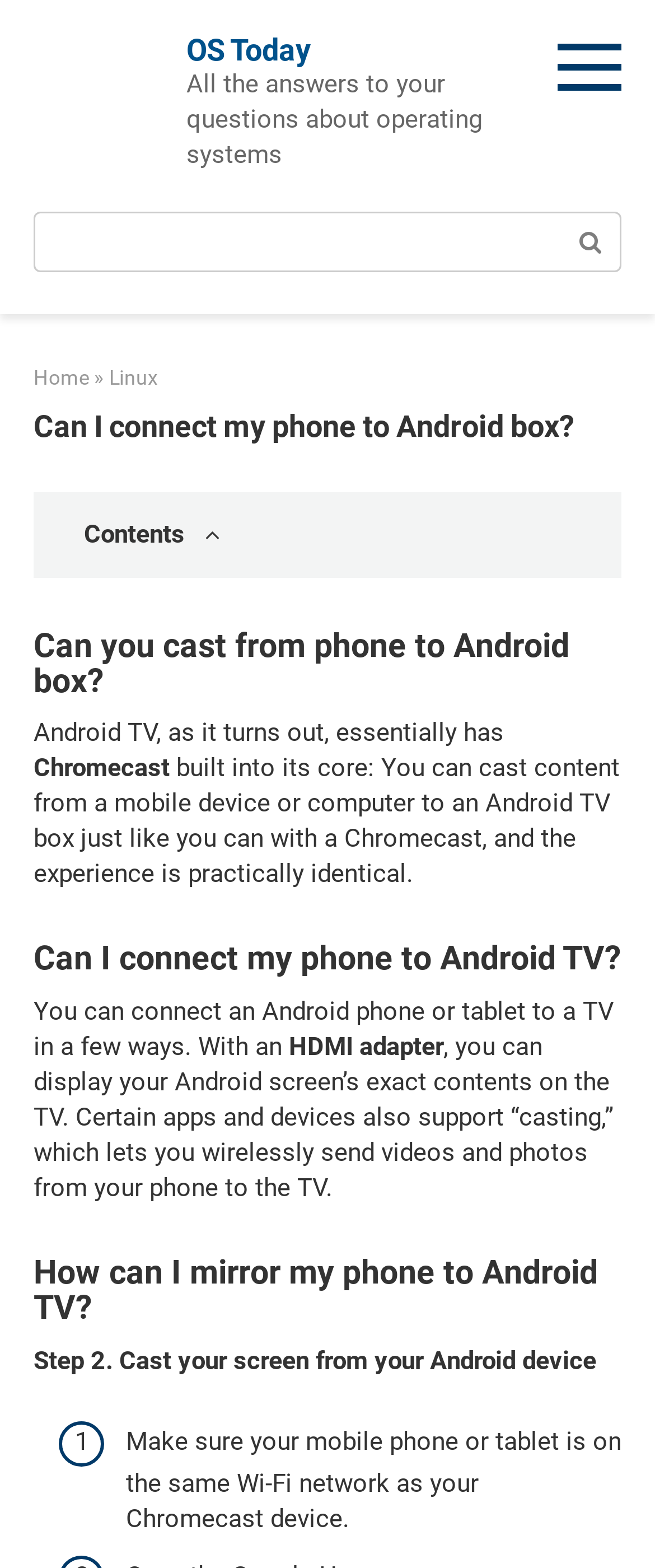Determine the bounding box coordinates of the clickable element to complete this instruction: "Cast your screen from your Android device". Provide the coordinates in the format of four float numbers between 0 and 1, [left, top, right, bottom].

[0.182, 0.858, 0.91, 0.877]